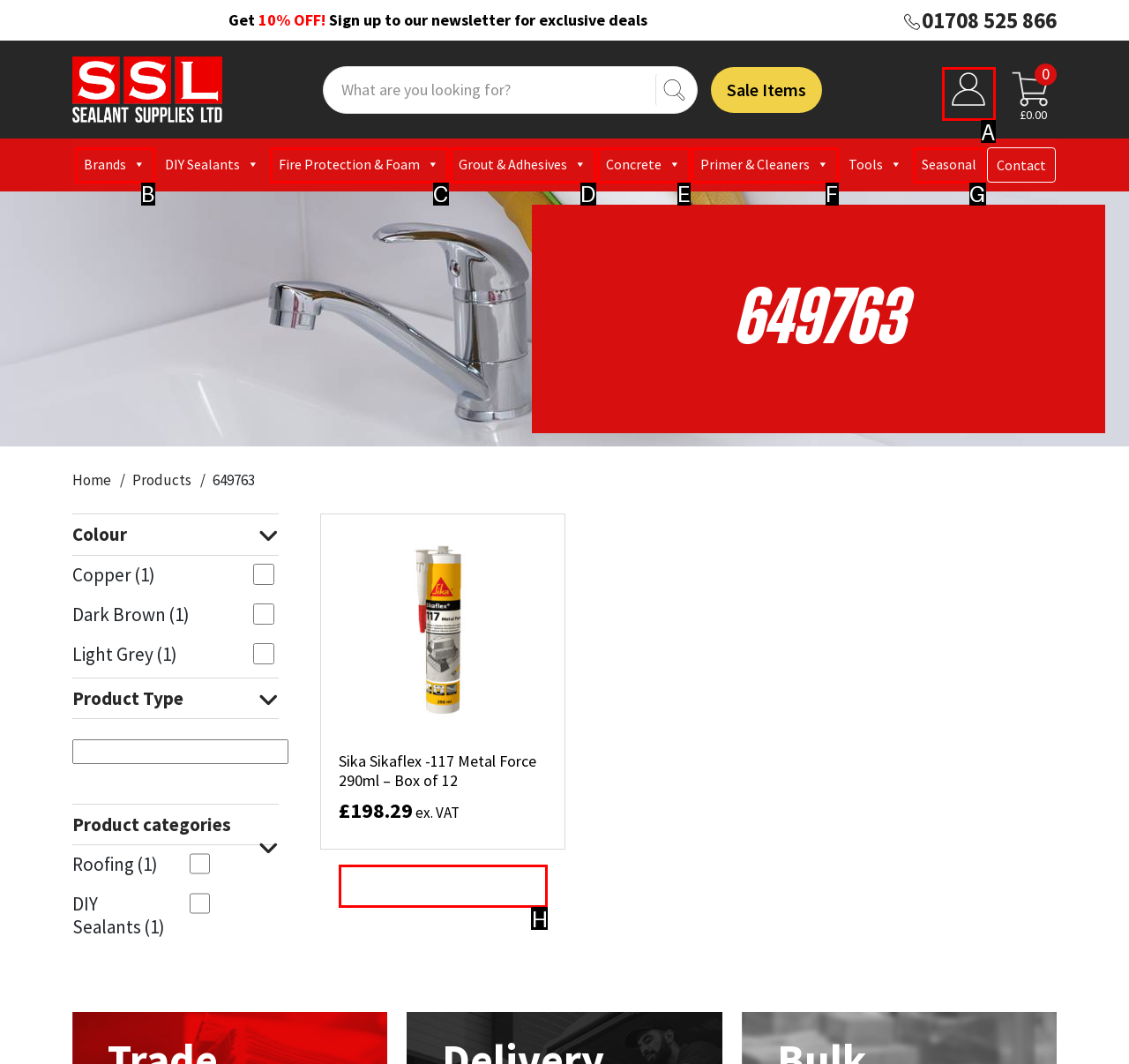Identify the letter of the UI element you need to select to accomplish the task: Add to basket: Sika Sikaflex -117 Metal Force 290ml - Box of 12.
Respond with the option's letter from the given choices directly.

H